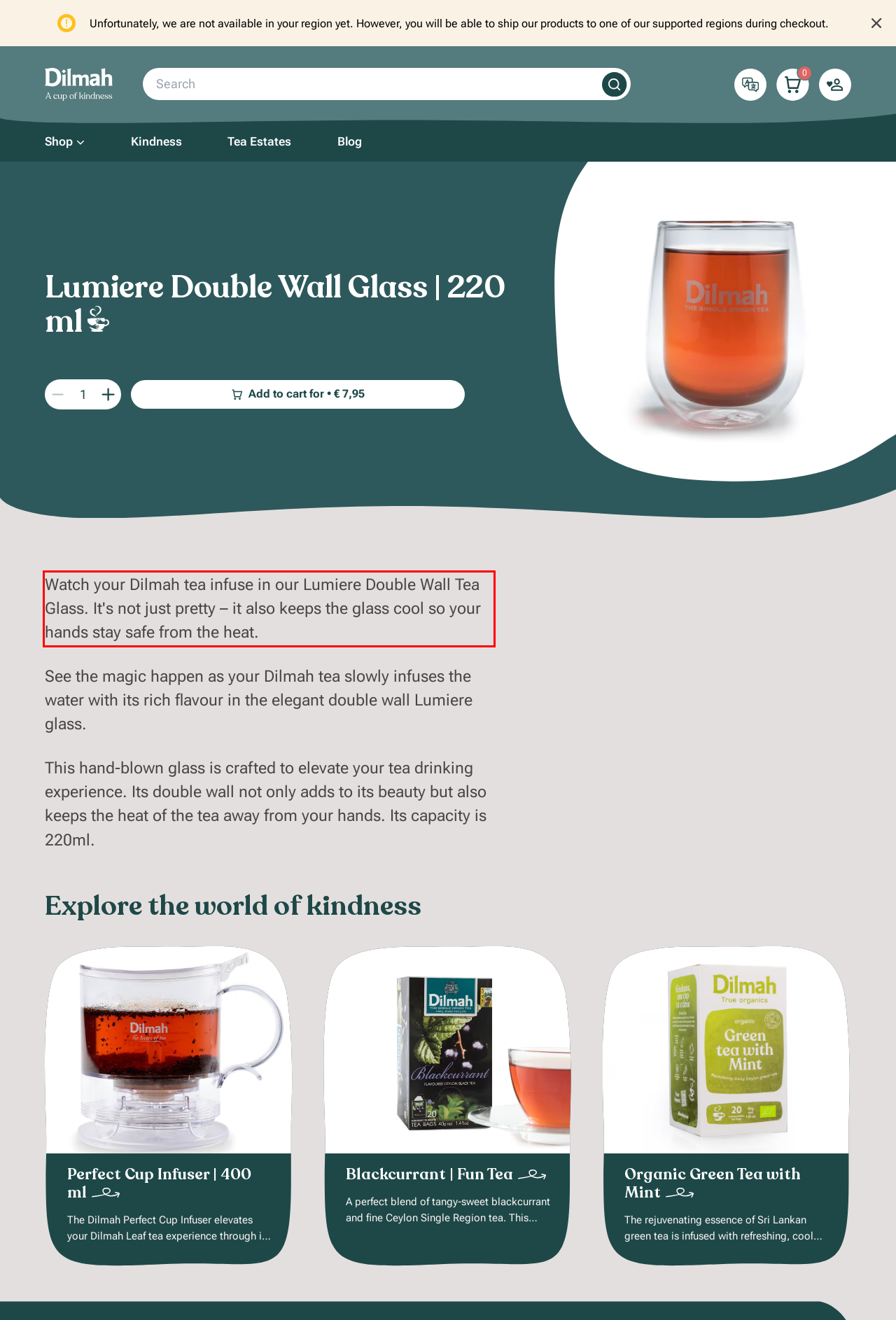Please extract the text content within the red bounding box on the webpage screenshot using OCR.

Watch your Dilmah tea infuse in our Lumiere Double Wall Tea Glass. It's not just pretty – it also keeps the glass cool so your hands stay safe from the heat.